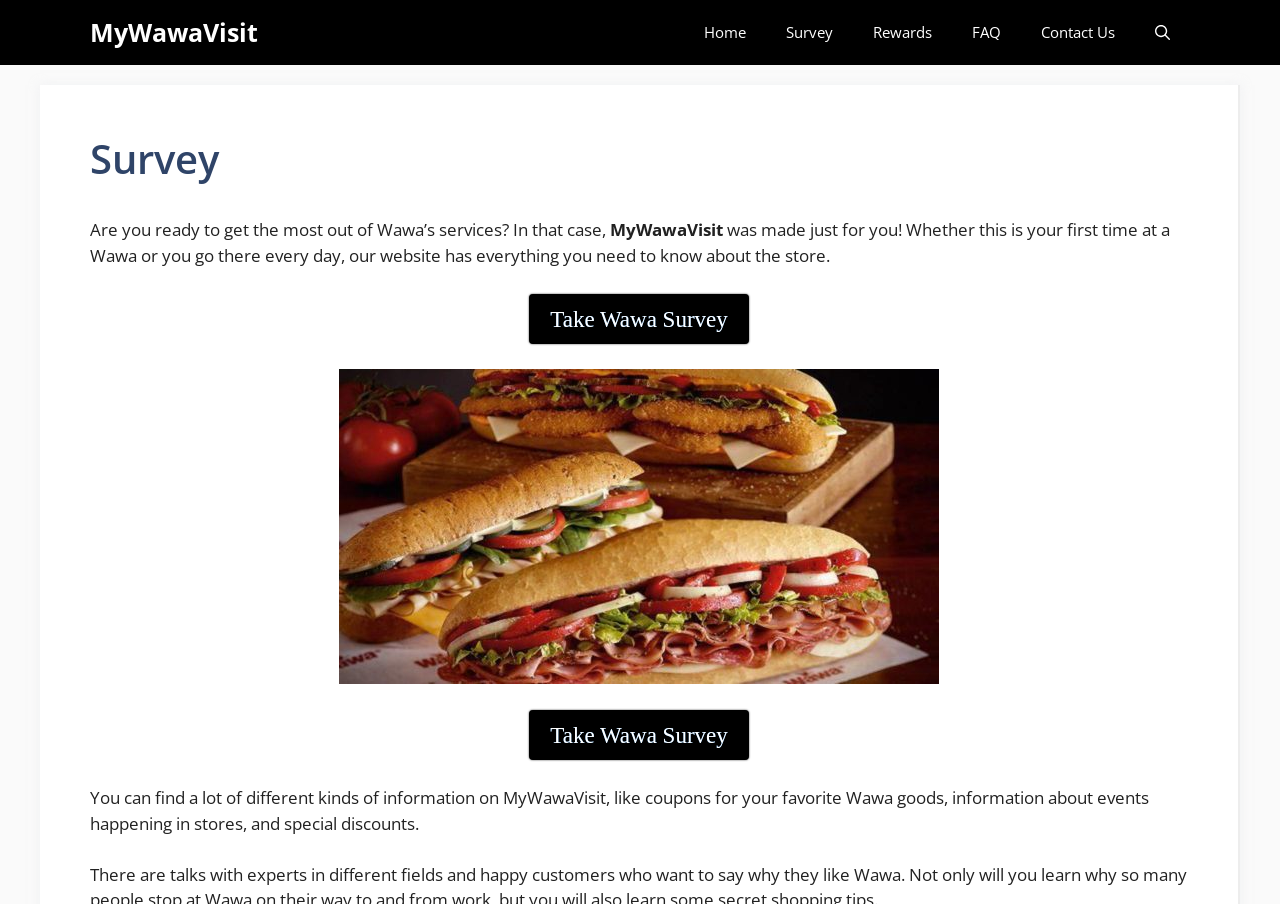Please find and report the bounding box coordinates of the element to click in order to perform the following action: "Take Wawa Survey again". The coordinates should be expressed as four float numbers between 0 and 1, in the format [left, top, right, bottom].

[0.413, 0.785, 0.585, 0.84]